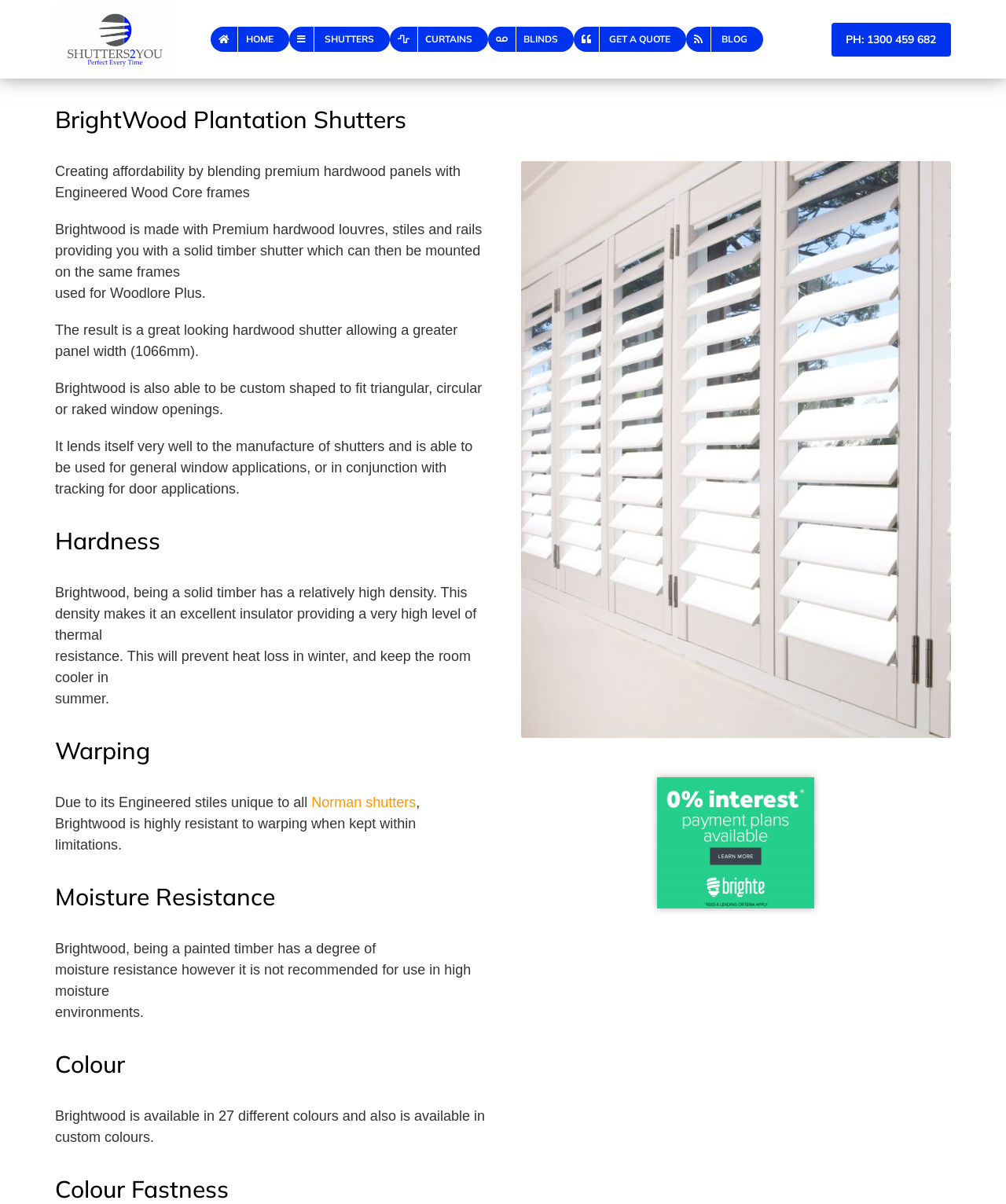Please find the bounding box for the UI component described as follows: "Ph: 1300 459 682".

[0.827, 0.019, 0.945, 0.047]